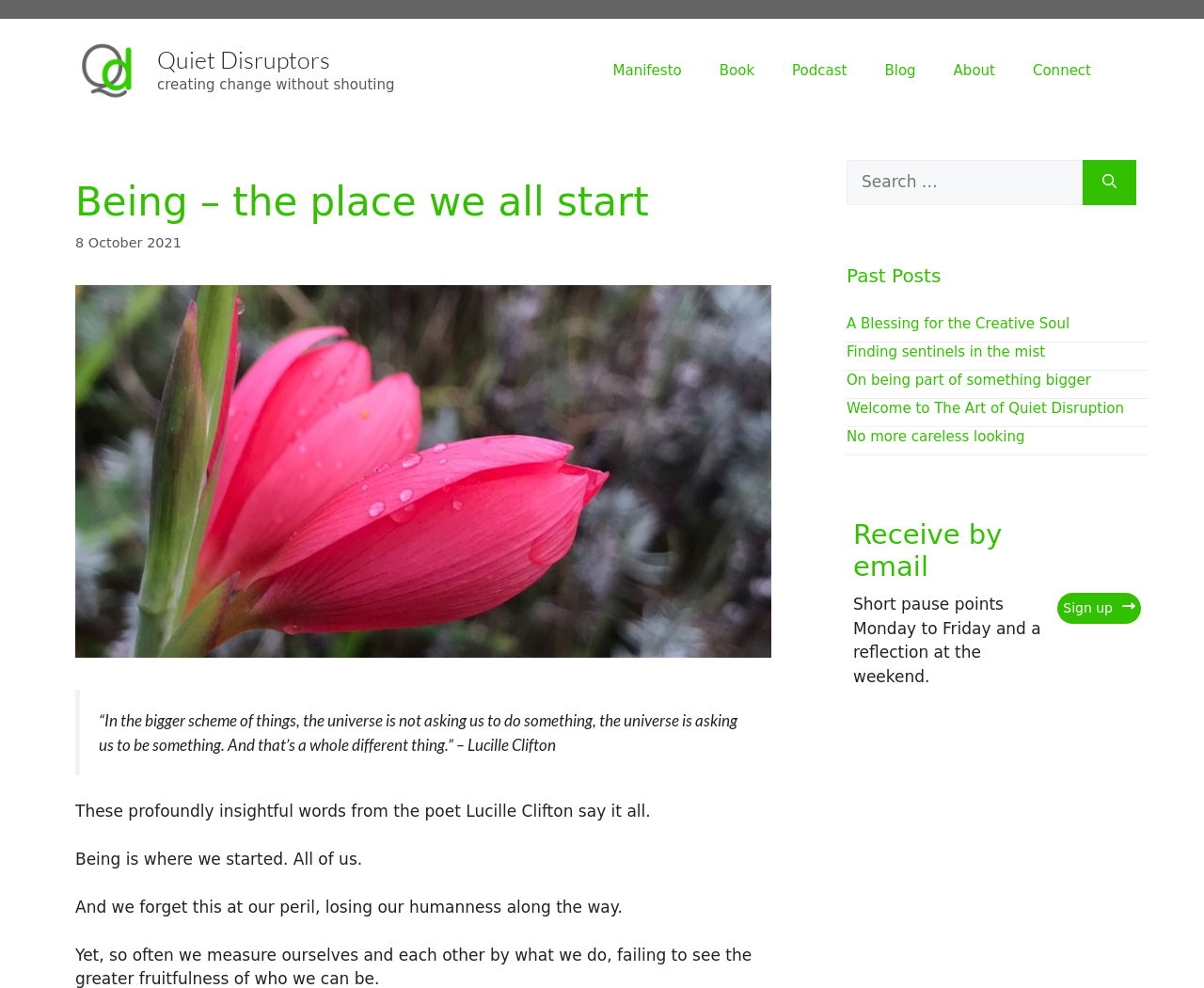Identify the bounding box coordinates of the region that needs to be clicked to carry out this instruction: "Sign up to receive emails". Provide these coordinates as four float numbers ranging from 0 to 1, i.e., [left, top, right, bottom].

[0.878, 0.6, 0.948, 0.631]